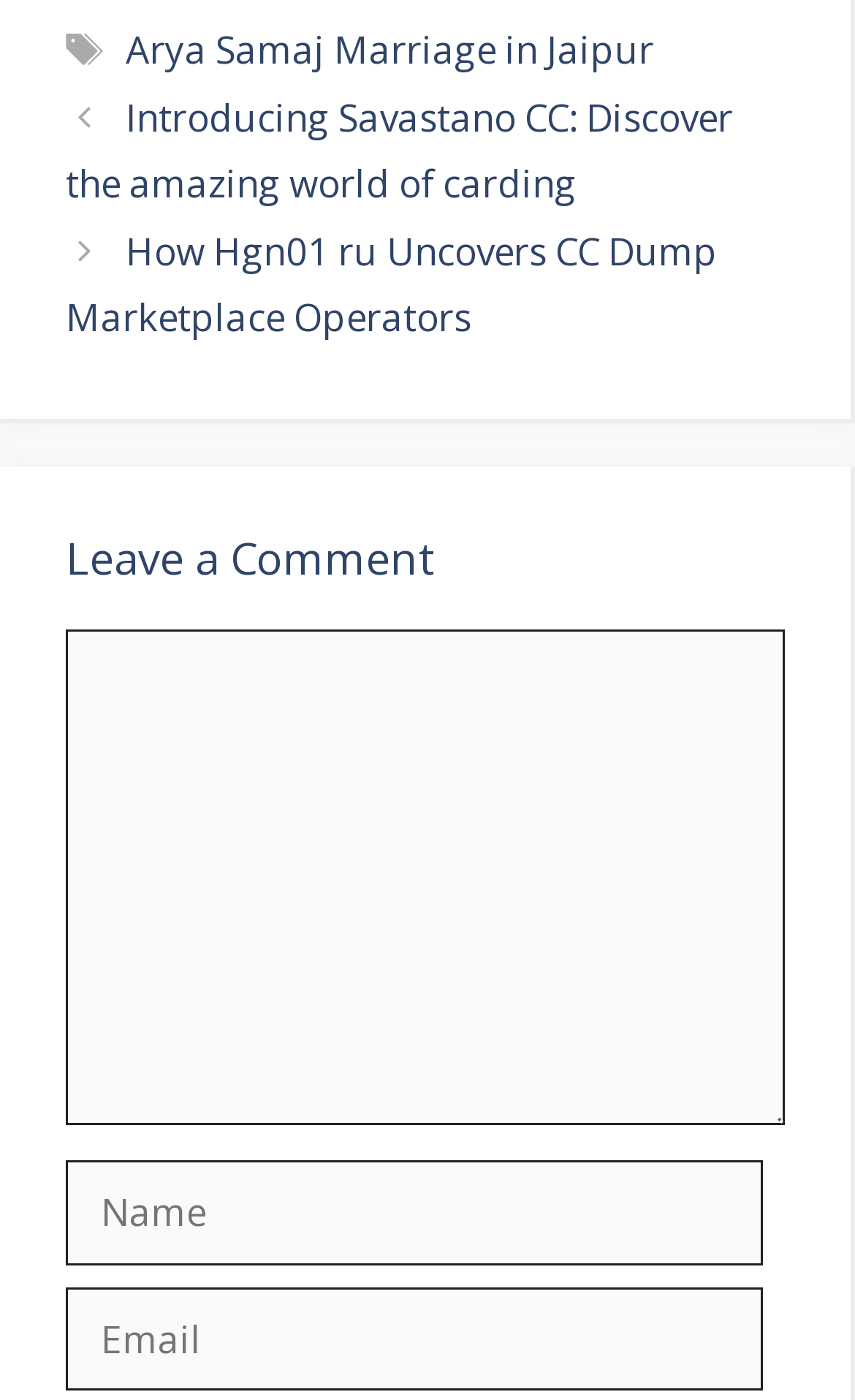Analyze the image and deliver a detailed answer to the question: What is the first post title?

By looking at the navigation section 'Posts', I can see the first link 'Introducing Savastano CC: Discover the amazing world of carding', so the first post title is 'Introducing Savastano CC'.